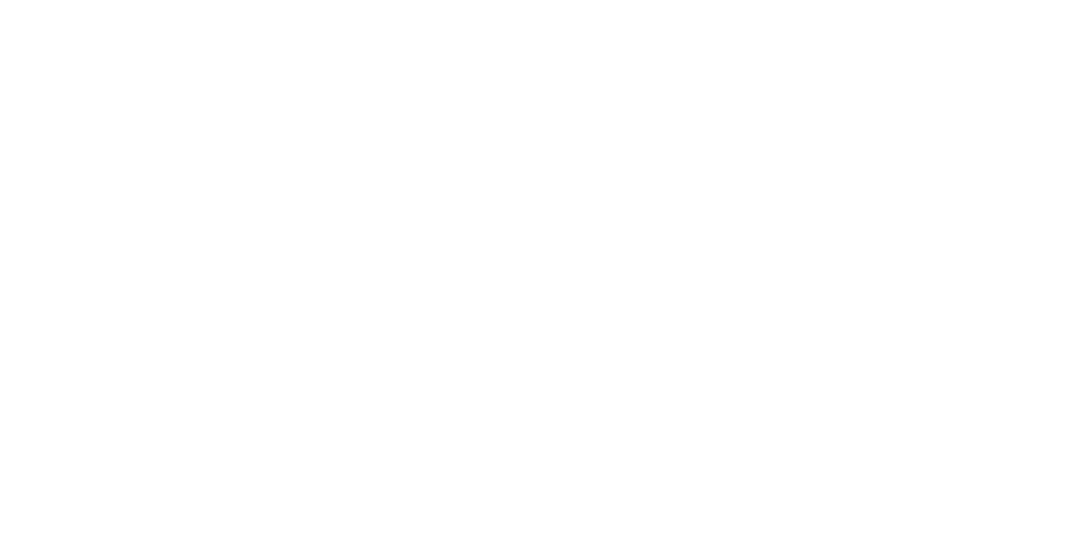Offer a detailed narrative of the scene shown in the image.

The image depicts a stunning luxury beachfront vacation rental known as "No Tan Lines," located on the picturesque Anna Maria Island, Florida. This home boasts an array of high-end features, perfect for an unforgettable getaway. Highlighting direct access to the beach, it offers guests a private heated pool and a serene backyard oasis. 

Accommodating up to eight guests, the property includes four spacious bedrooms and four bathrooms, making it ideal for families or groups seeking comfort and elegance. Enjoy the breathtaking views of Tampa Bay from this enchanting shorefront location, where luxury meets the tranquil ambiance of the island life. Whether lounging by the pool or walking along the sandy beach, "No Tan Lines" promises a perfect retreat for relaxation and adventure.